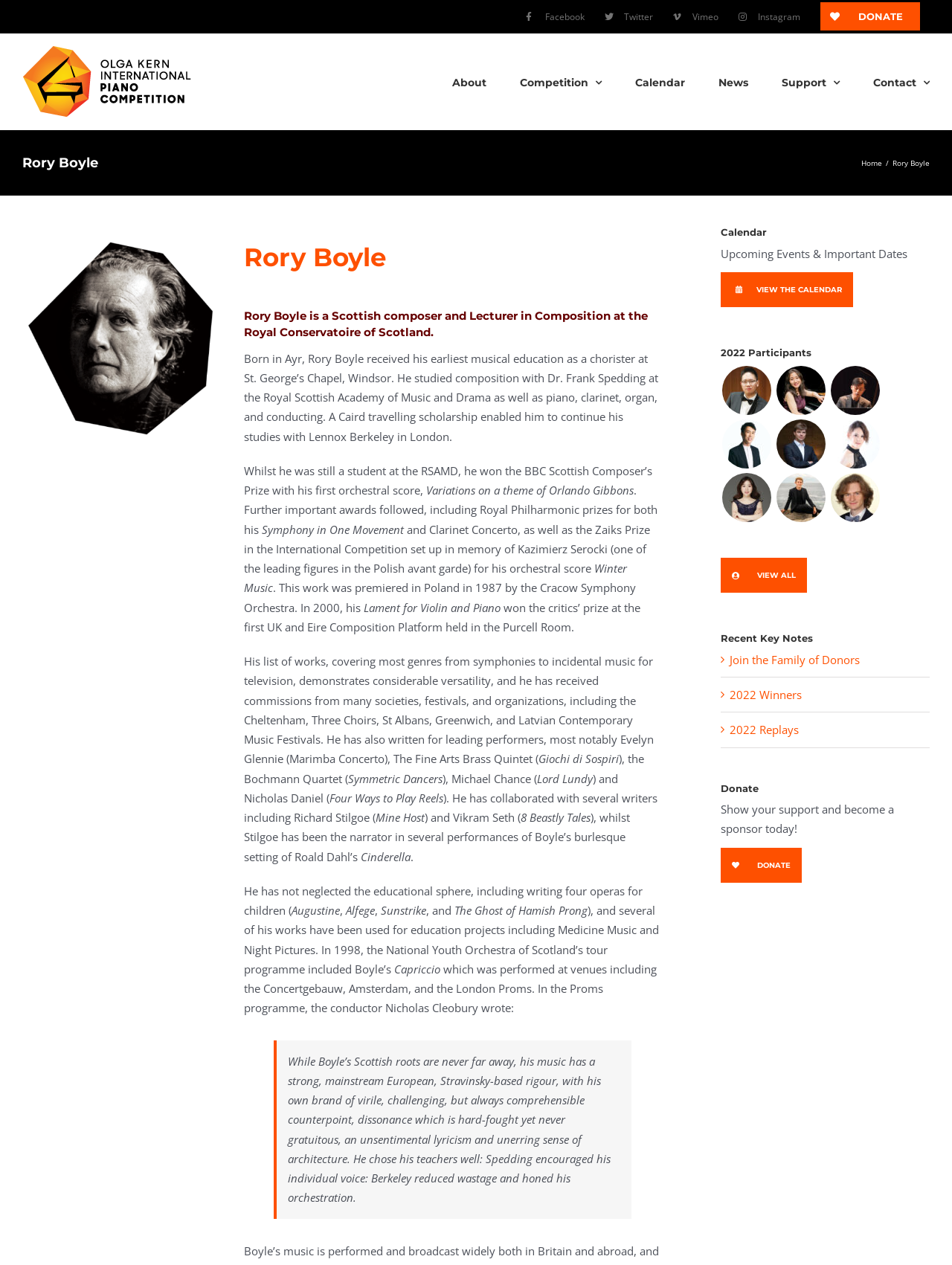Please identify the bounding box coordinates of the clickable region that I should interact with to perform the following instruction: "Click the Facebook link". The coordinates should be expressed as four float numbers between 0 and 1, i.e., [left, top, right, bottom].

[0.542, 0.0, 0.624, 0.026]